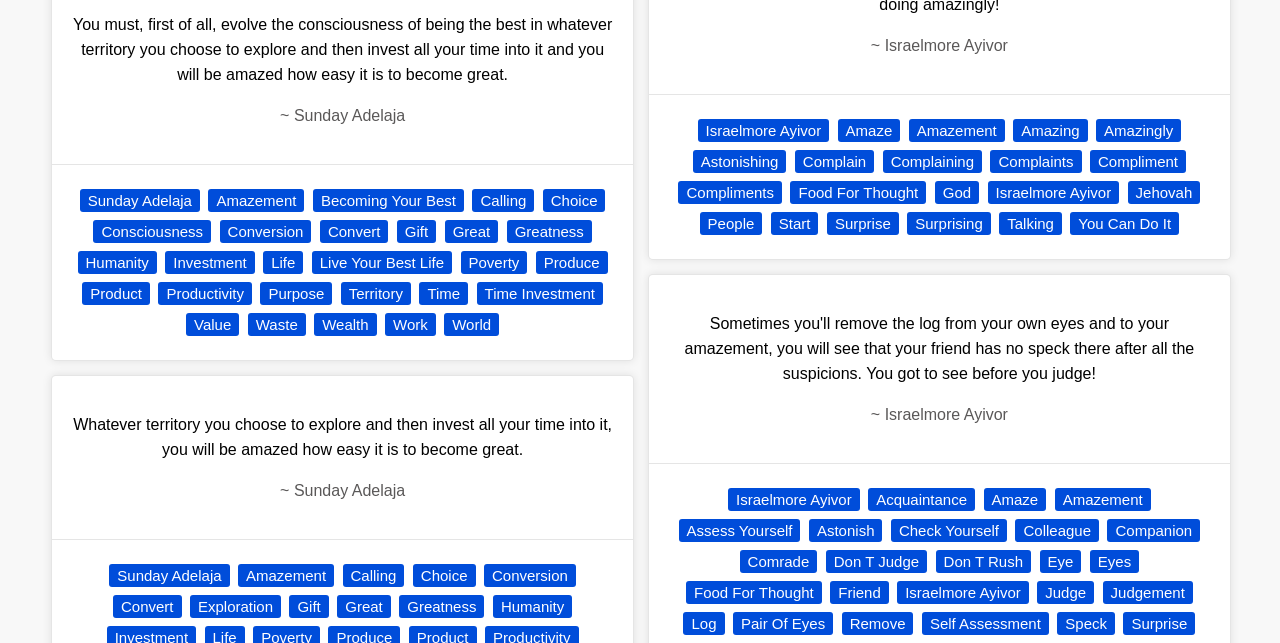Based on the element description: "Gift", identify the bounding box coordinates for this UI element. The coordinates must be four float numbers between 0 and 1, listed as [left, top, right, bottom].

[0.226, 0.926, 0.257, 0.961]